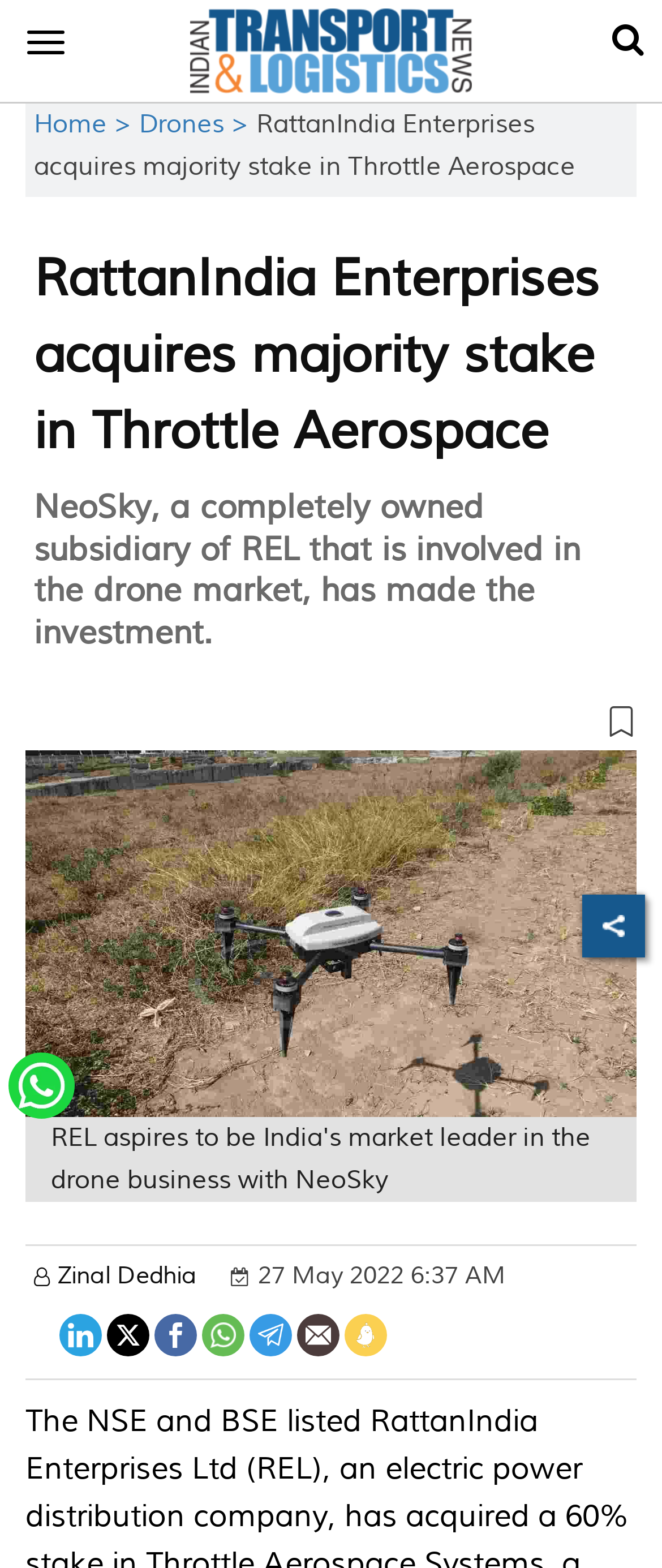Determine the bounding box coordinates of the section I need to click to execute the following instruction: "View article". Provide the coordinates as four float numbers between 0 and 1, i.e., [left, top, right, bottom].

[0.038, 0.148, 0.962, 0.305]